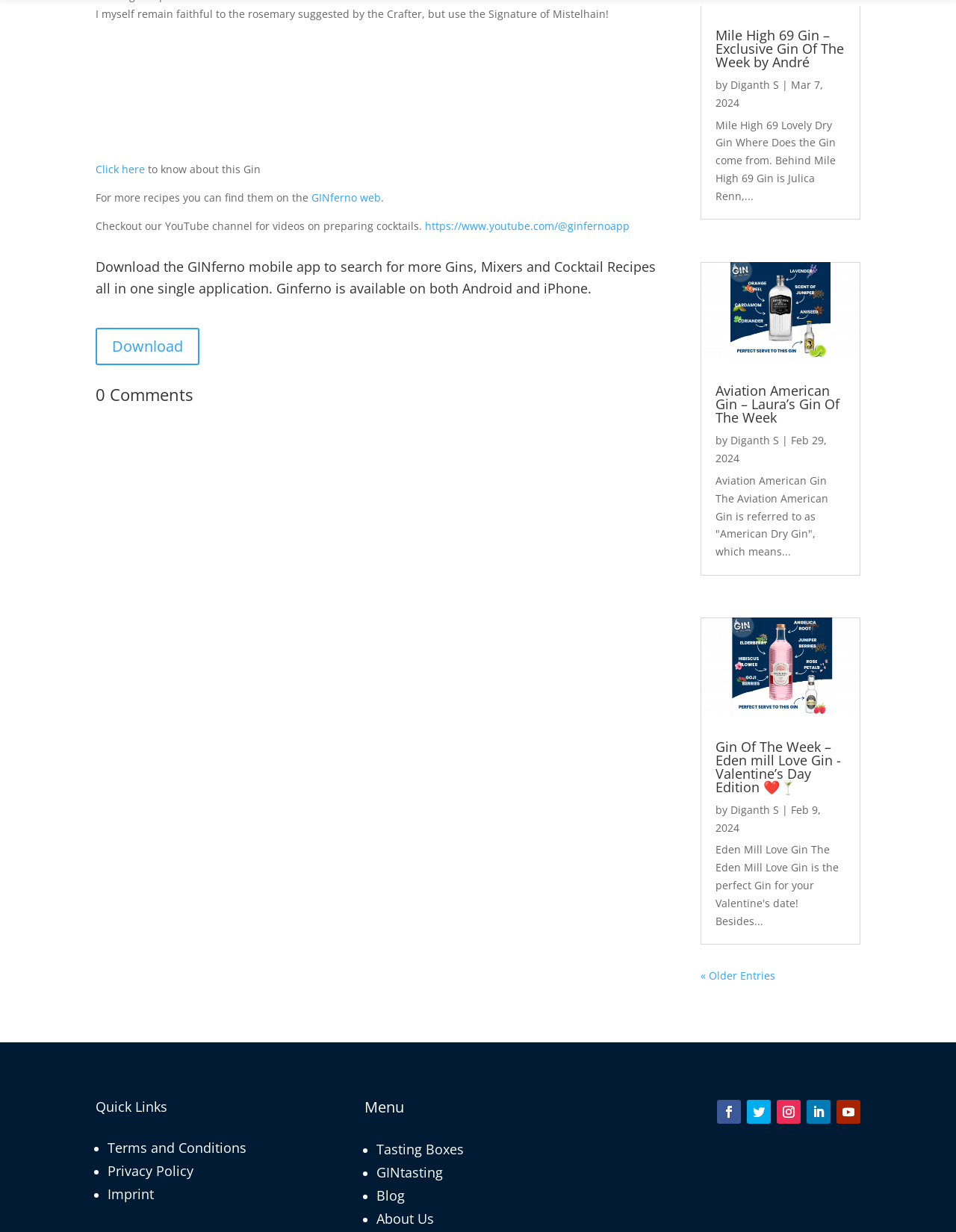What is the name of the YouTube channel mentioned on the webpage?
Please provide a single word or phrase in response based on the screenshot.

GINferno